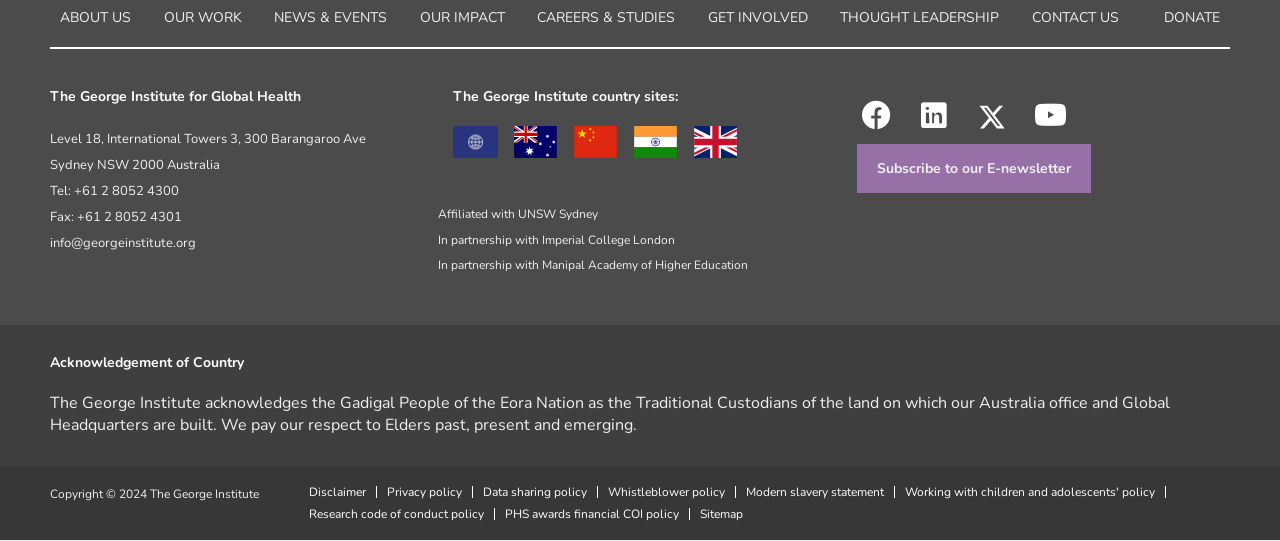What is the copyright year mentioned on the webpage? Using the information from the screenshot, answer with a single word or phrase.

2024